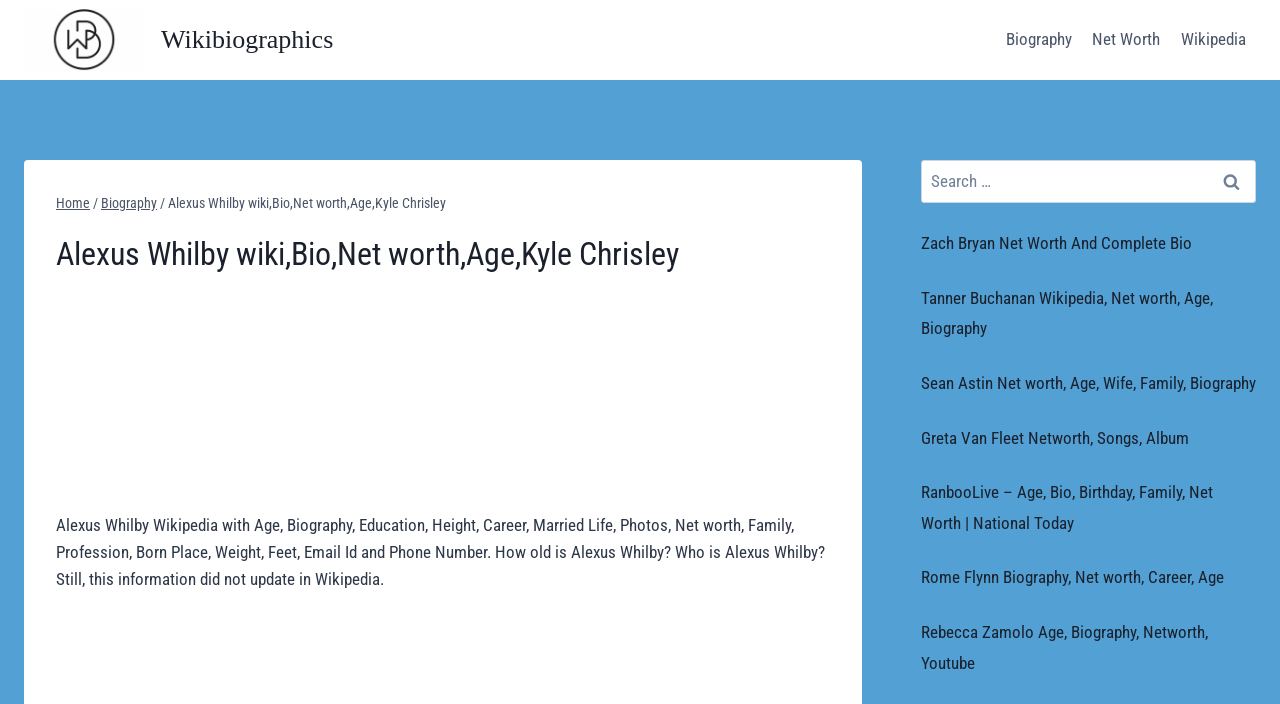Provide a one-word or short-phrase response to the question:
How many links are there in the primary navigation?

3